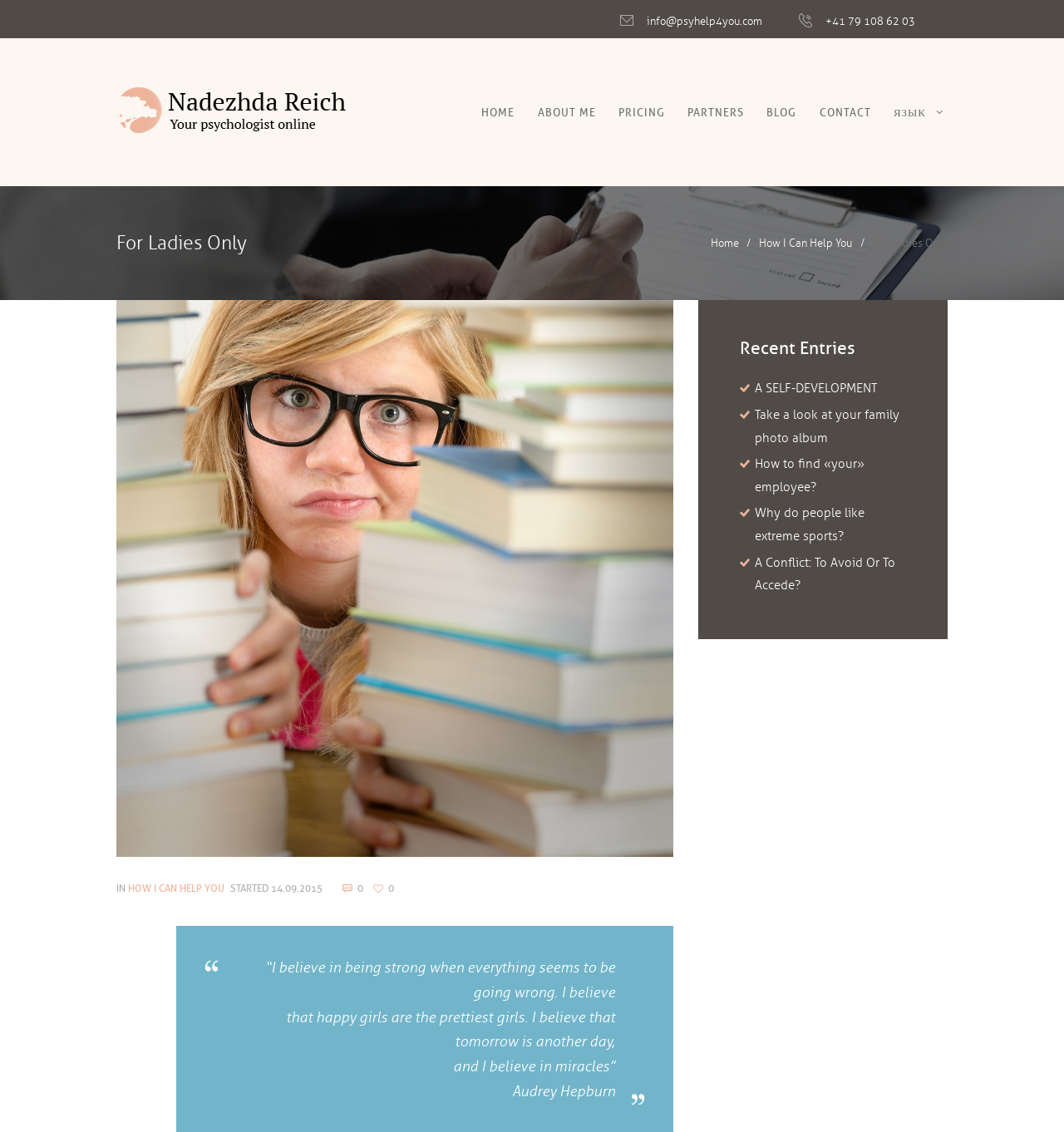Determine the bounding box coordinates for the area you should click to complete the following instruction: "Read the recent entry 'A SELF-DEVELOPMENT'".

[0.709, 0.337, 0.824, 0.35]